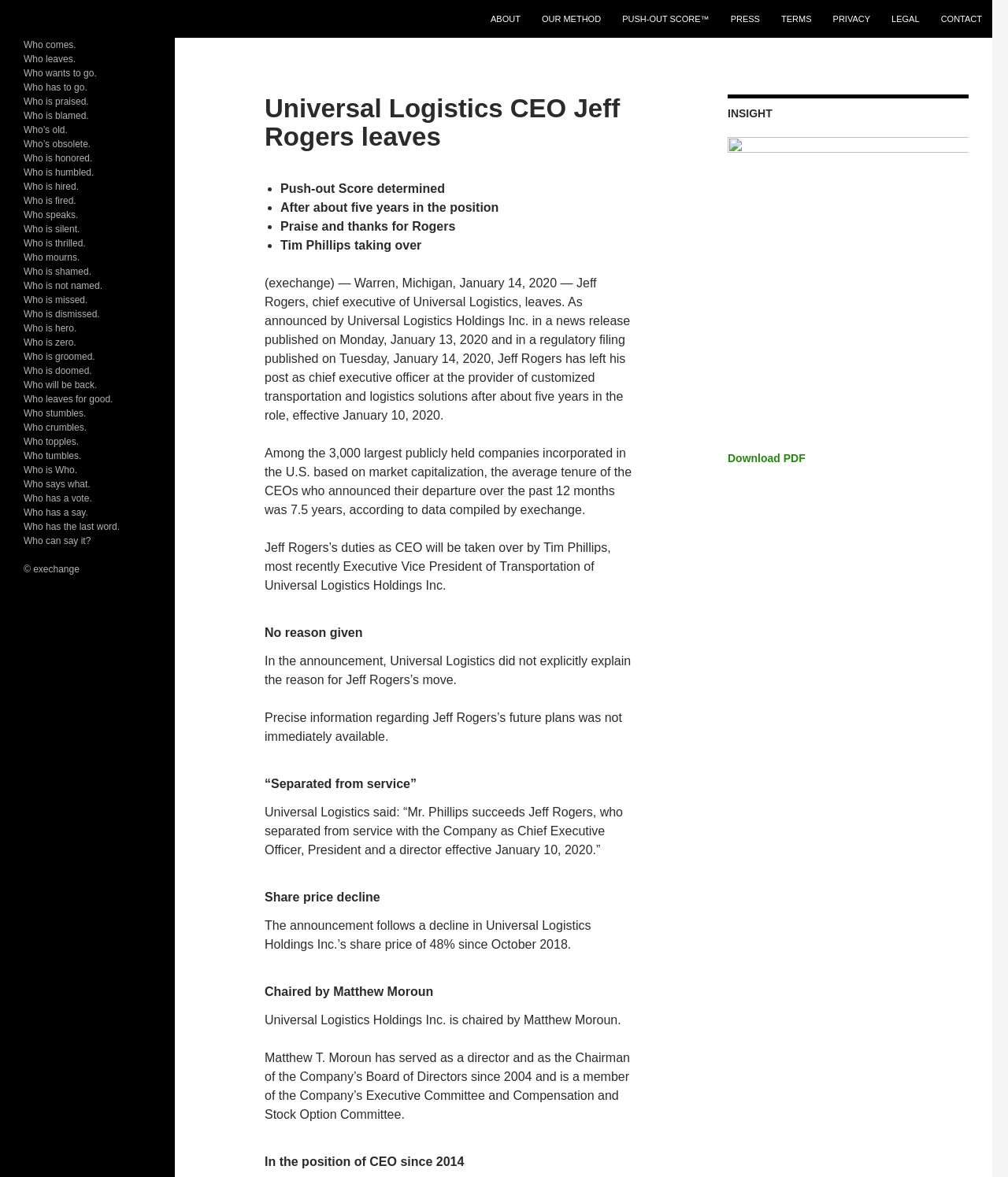Describe all the key features of the webpage in detail.

The webpage is about the departure of Universal Logistics CEO Jeff Rogers, as announced by the company. At the top, there is a heading "exechange" followed by a row of links to different sections of the website, including "ABOUT", "OUR METHOD", "PUSH-OUT SCORE", "PRESS", "TERMS", "PRIVACY", "LEGAL", and "CONTACT".

Below the links, there is a main section with a heading "Universal Logistics CEO Jeff Rogers leaves". This section is divided into several subheadings, including "Push-out Score determined", "After about five years in the position", "Praise and thanks for Rogers", and "Tim Phillips taking over". The text under these subheadings provides details about Jeff Rogers' departure, including the reason for his leaving, the average tenure of CEOs, and the person taking over his duties.

Further down, there are more subheadings, including "No reason given", "“Separated from service”", "Share price decline", "Chaired by Matthew Moroun", and "In the position of CEO since 2014". These sections provide additional information about Jeff Rogers' departure, including the company's statement, the impact on the share price, and the chairman of the company.

On the right side of the page, there is a complementary section with a heading "INSIGHT" and a link to download a PDF. Below this, there is a section with a heading "Push-out Score" and a list of phrases related to CEOs, including "Who comes", "Who leaves", "Who wants to go", and "Who has to go". This list continues for several lines, with phrases such as "Who is praised", "Who is blamed", "Who is honored", and "Who is humbled". At the bottom of this section, there is a copyright notice "© exechange".